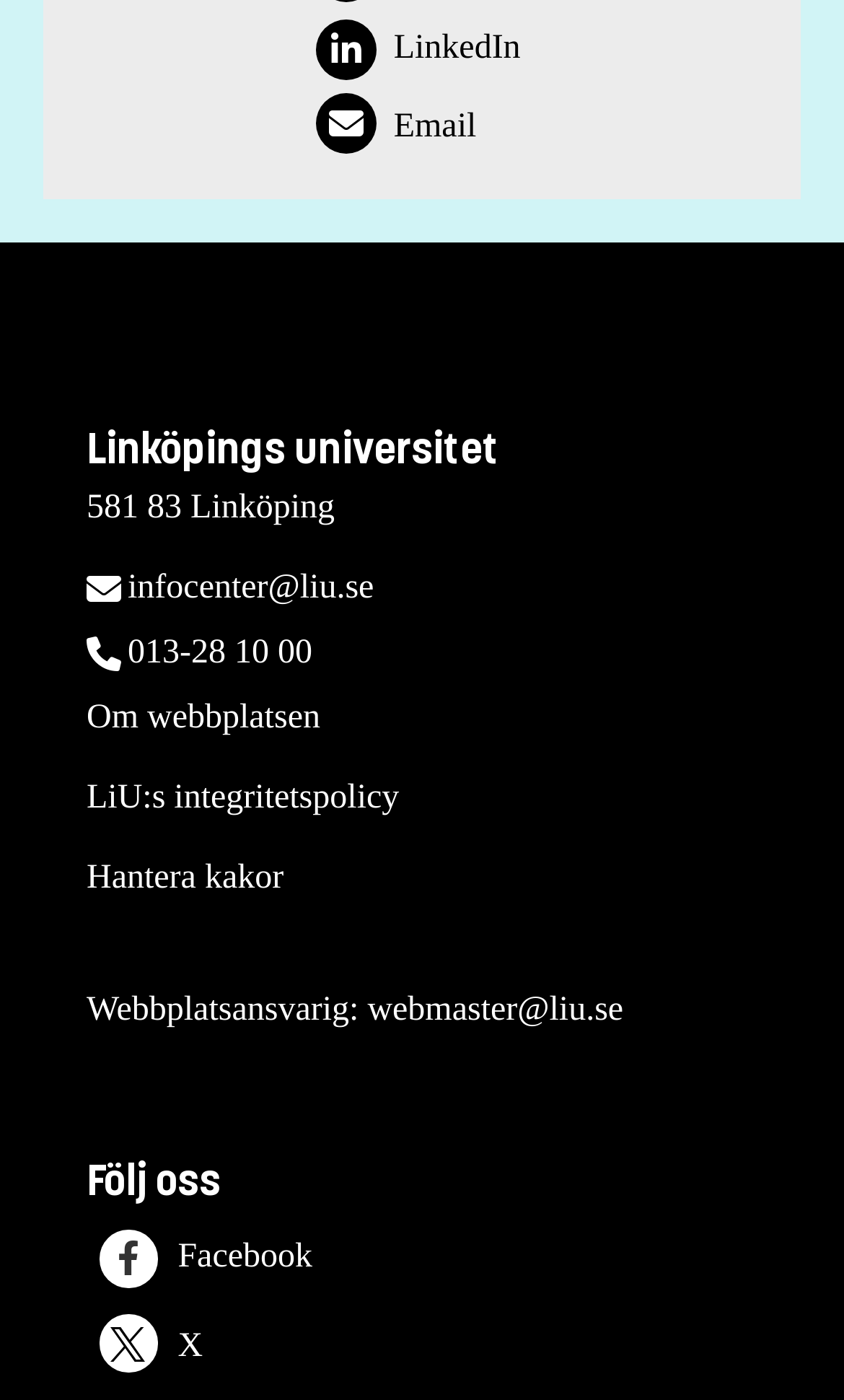Identify the bounding box coordinates of the section to be clicked to complete the task described by the following instruction: "Visit the course plan". The coordinates should be four float numbers between 0 and 1, formatted as [left, top, right, bottom].

[0.103, 0.25, 0.305, 0.28]